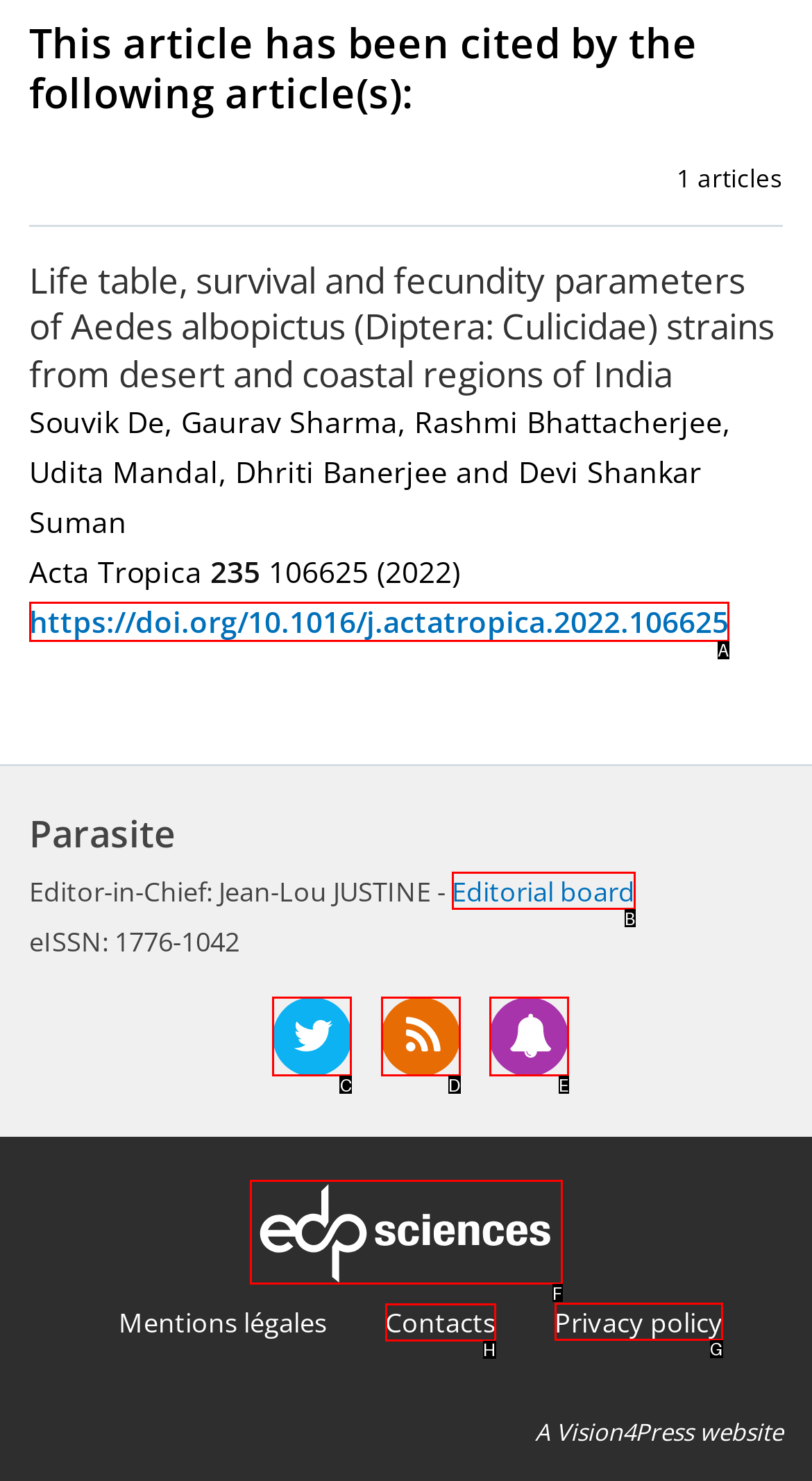Choose the letter of the UI element necessary for this task: Check the privacy policy
Answer with the correct letter.

G